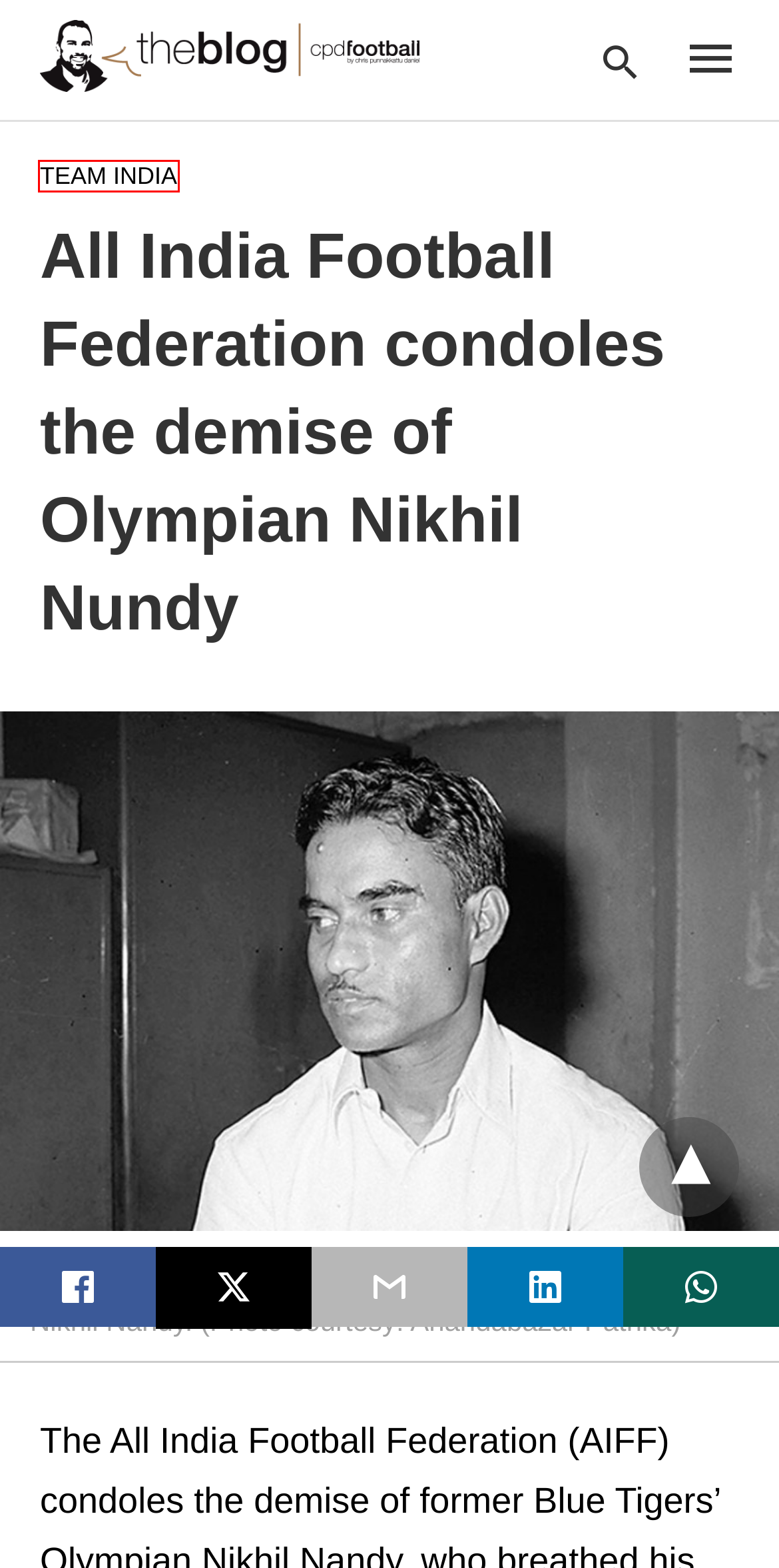Examine the screenshot of the webpage, which includes a red bounding box around an element. Choose the best matching webpage description for the page that will be displayed after clicking the element inside the red bounding box. Here are the candidates:
A. Nikhil Nandy Archive » The Blog » CPD Football by Chris Punnakkattu Daniel
B. Cookie Policy (EU) » The Blog » CPD Football by Chris Punnakkattu Daniel
C. All India Football Federation (AIFF) Archive » The Blog » CPD Football by Chris Punnakkattu Daniel
D. Team India » The Blog » CPD Football by Chris Punnakkattu Daniel
E. Condolence Message Archive » The Blog » CPD Football by Chris Punnakkattu Daniel
F. The Blog » CPD Football by Chris Punnakkattu Daniel »
G. Privacy Policy (Datenschutzerklärung) » The Blog » CPD Football by Chris Punnakkattu Daniel
H. Contact » The Blog » CPD Football by Chris Punnakkattu Daniel

D